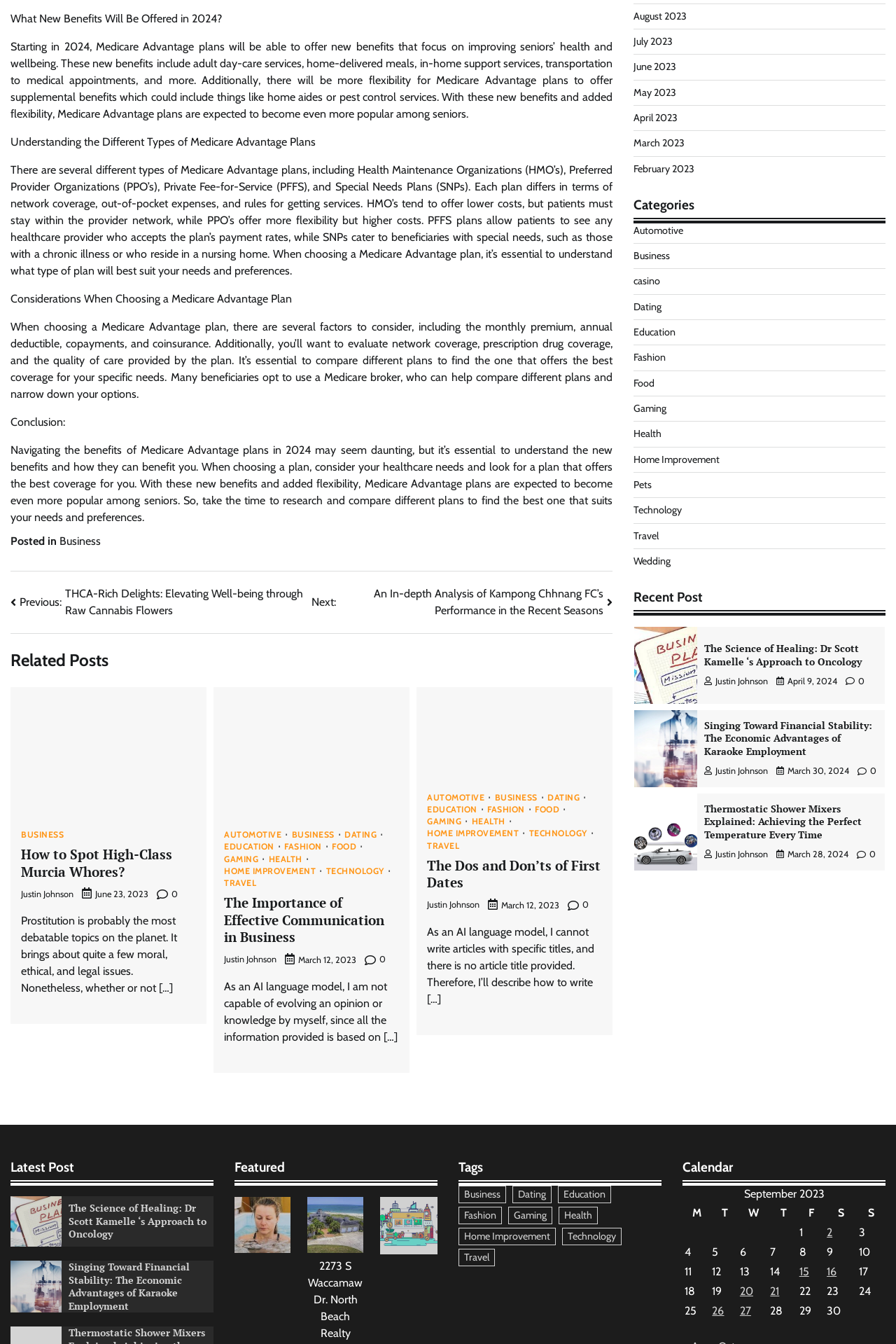Find and provide the bounding box coordinates for the UI element described with: "Home Improvement".

[0.707, 0.337, 0.803, 0.346]